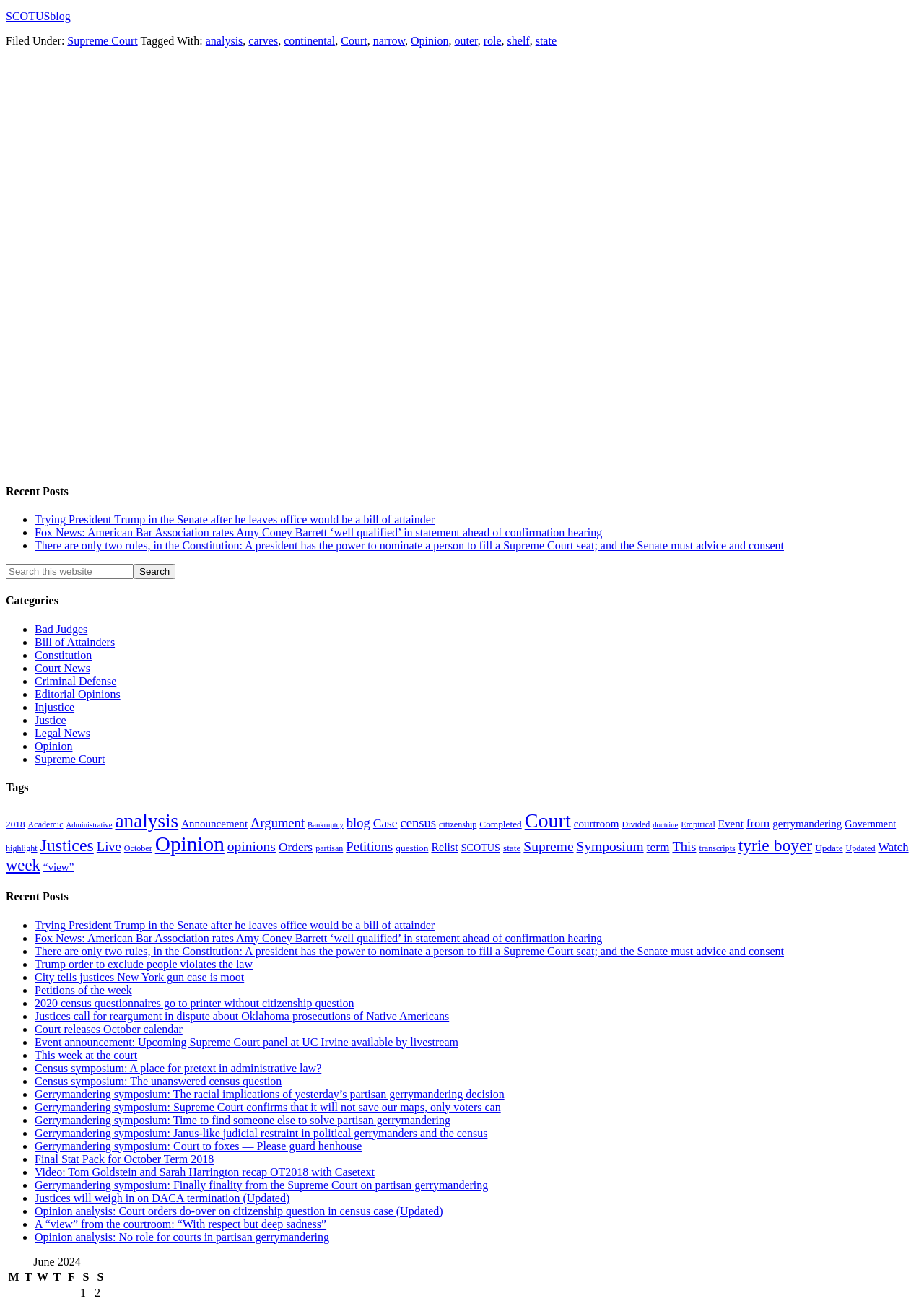Please identify the coordinates of the bounding box that should be clicked to fulfill this instruction: "Explore tags".

[0.006, 0.6, 0.994, 0.61]